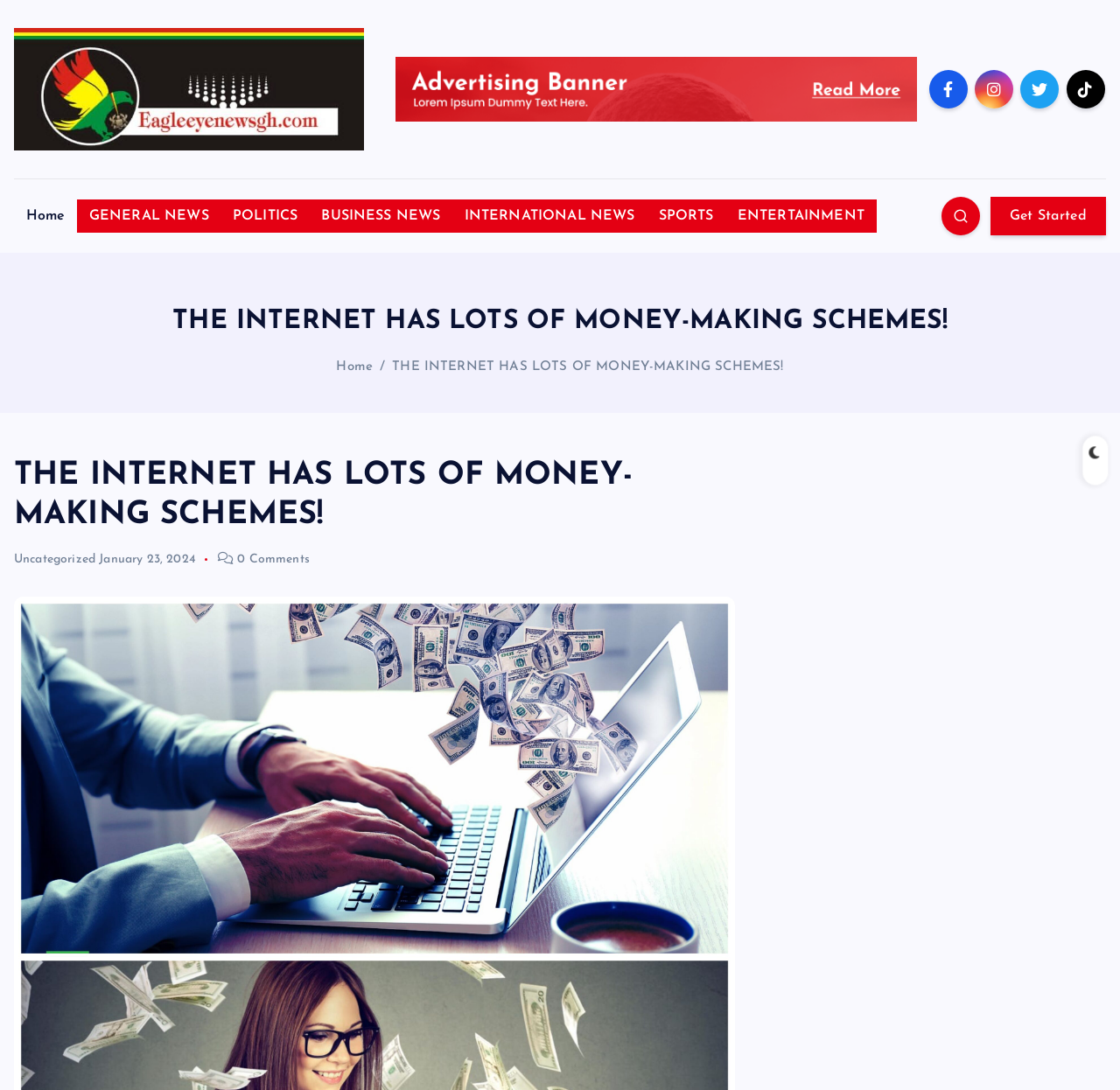Using the element description ENTERTAINMENT, predict the bounding box coordinates for the UI element. Provide the coordinates in (top-left x, top-left y, bottom-right x, bottom-right y) format with values ranging from 0 to 1.

[0.648, 0.183, 0.783, 0.213]